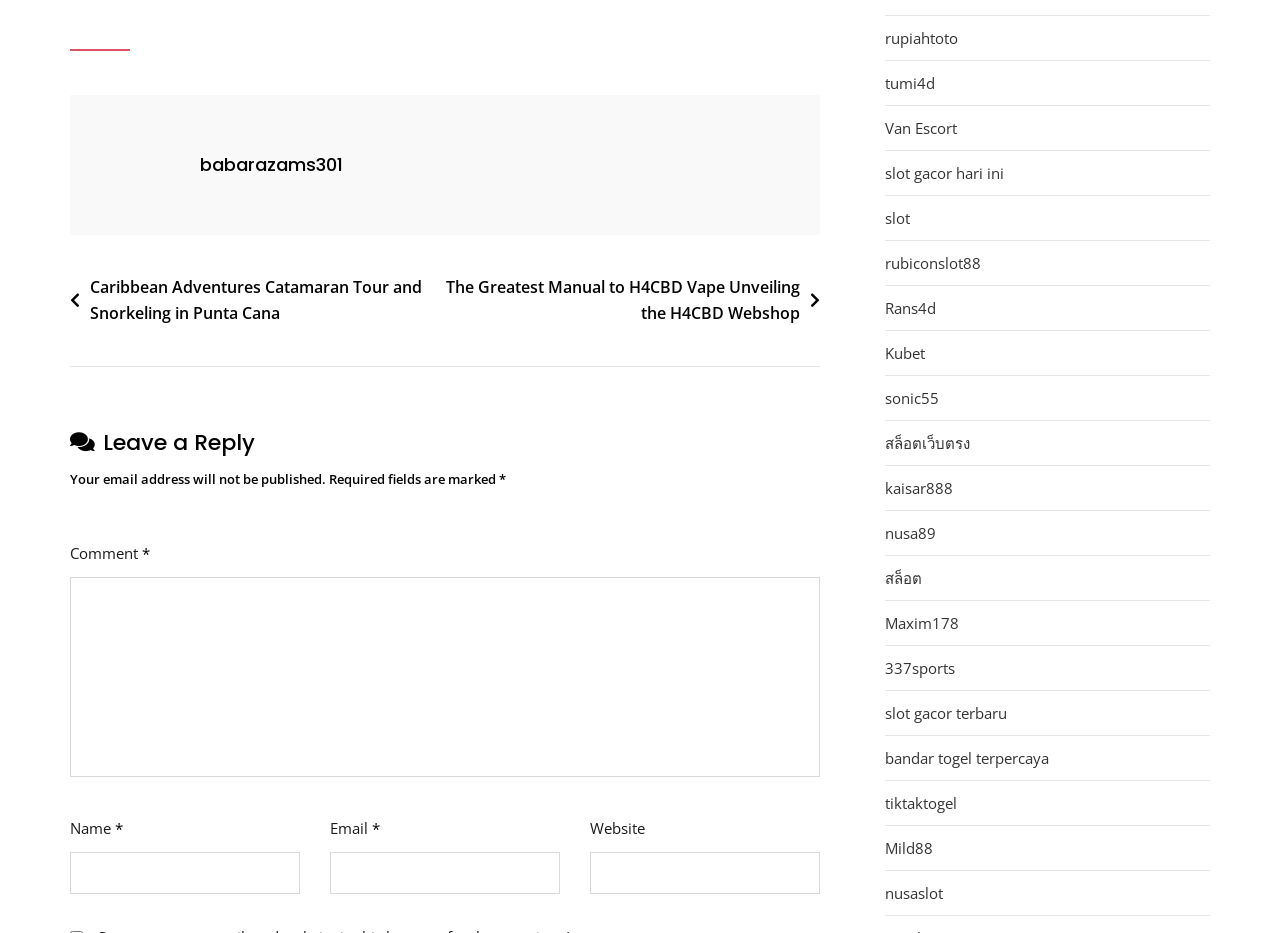Please determine the bounding box coordinates of the section I need to click to accomplish this instruction: "Click on the 'rupiahtoto' link".

[0.691, 0.03, 0.748, 0.052]